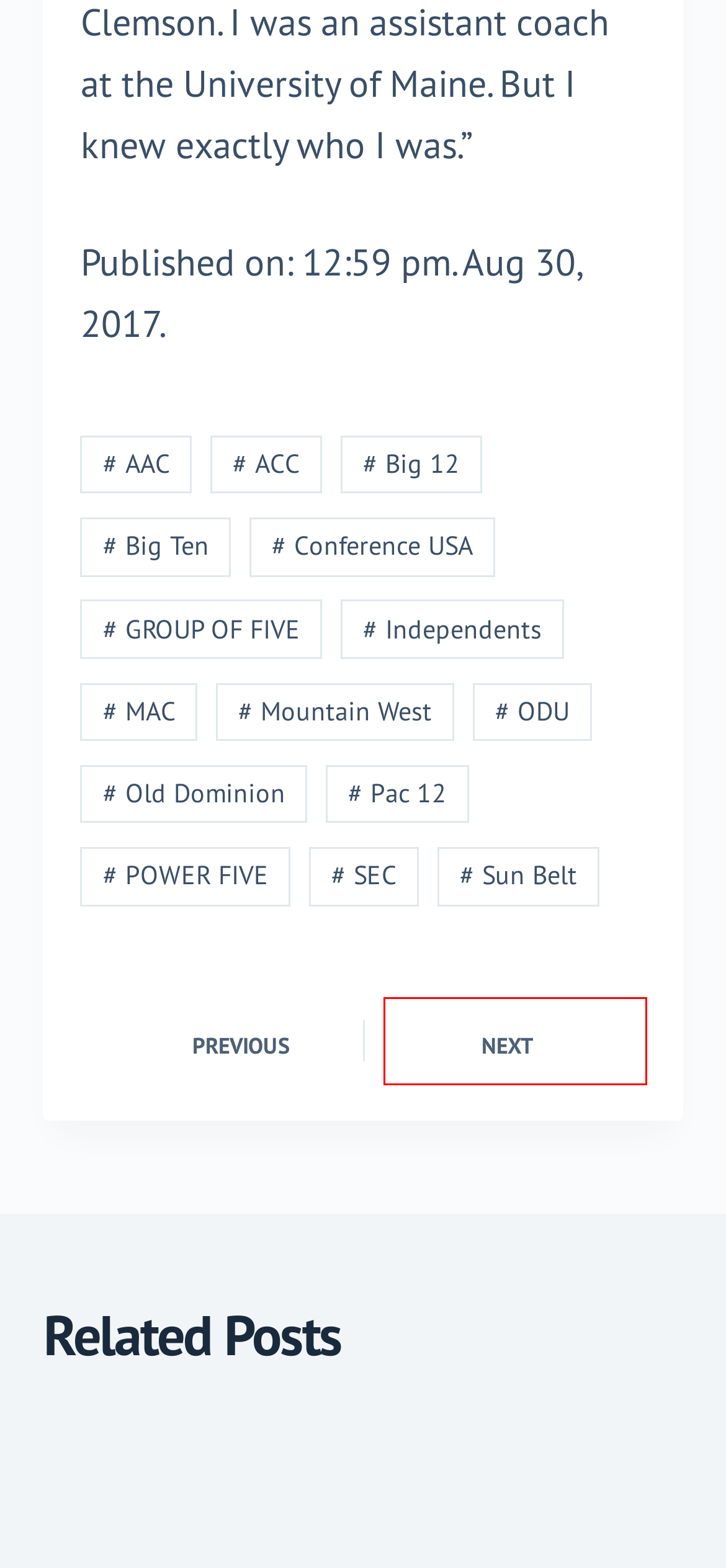Given a screenshot of a webpage with a red bounding box highlighting a UI element, determine which webpage description best matches the new webpage that appears after clicking the highlighted element. Here are the candidates:
A. Independents - Coach Bobby Wilder
B. MAC - Coach Bobby Wilder
C. AAC - Coach Bobby Wilder
D. Conference USA - Coach Bobby Wilder
E. Old Dominion coach Bobby Wilder's success rooted in Madison - Coach Bobby Wilder
F. GROUP OF FIVE - Coach Bobby Wilder
G. ODU - Coach Bobby Wilder
H. Pac 12 - Coach Bobby Wilder

E